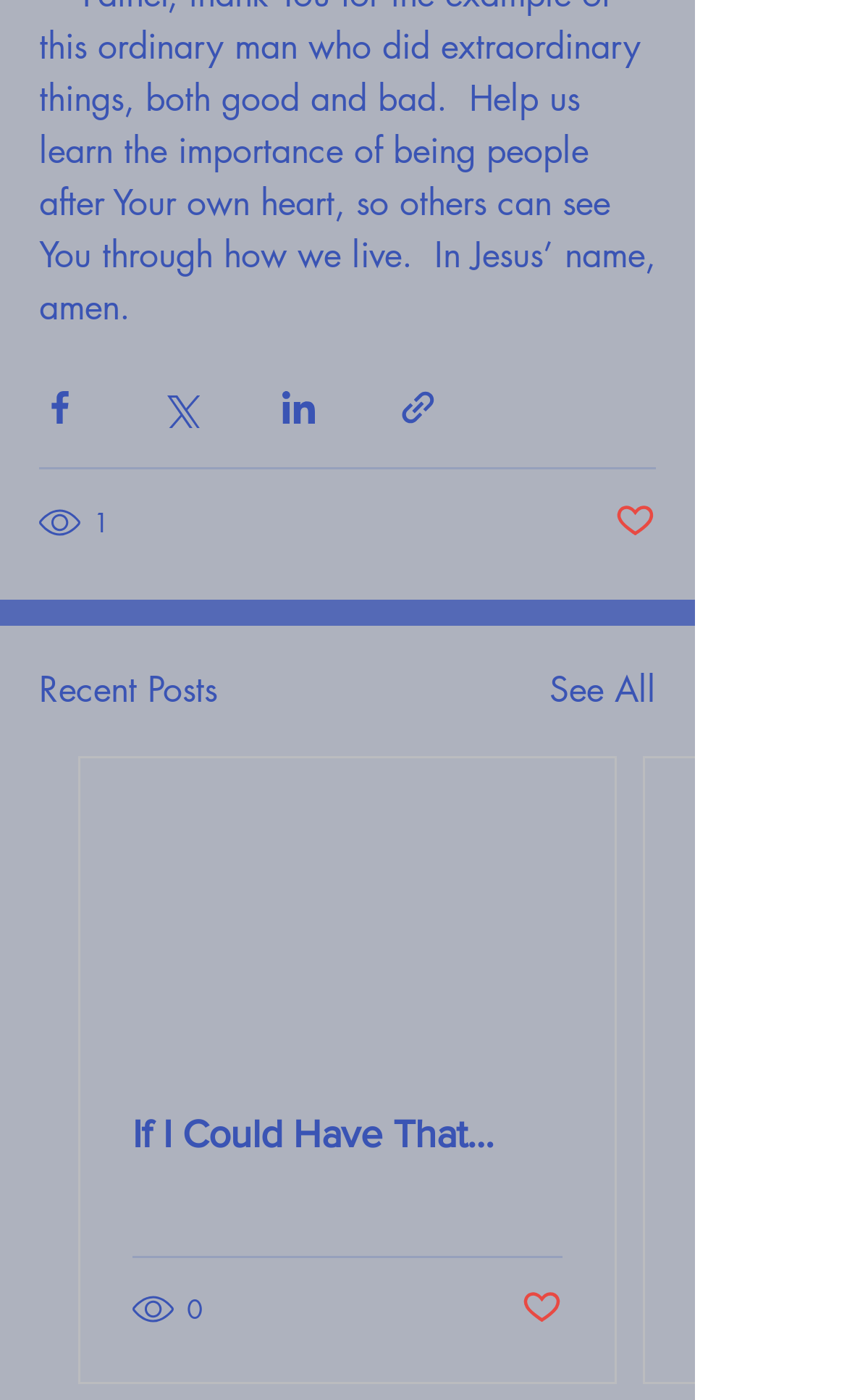Specify the bounding box coordinates for the region that must be clicked to perform the given instruction: "View recent posts".

[0.046, 0.475, 0.256, 0.512]